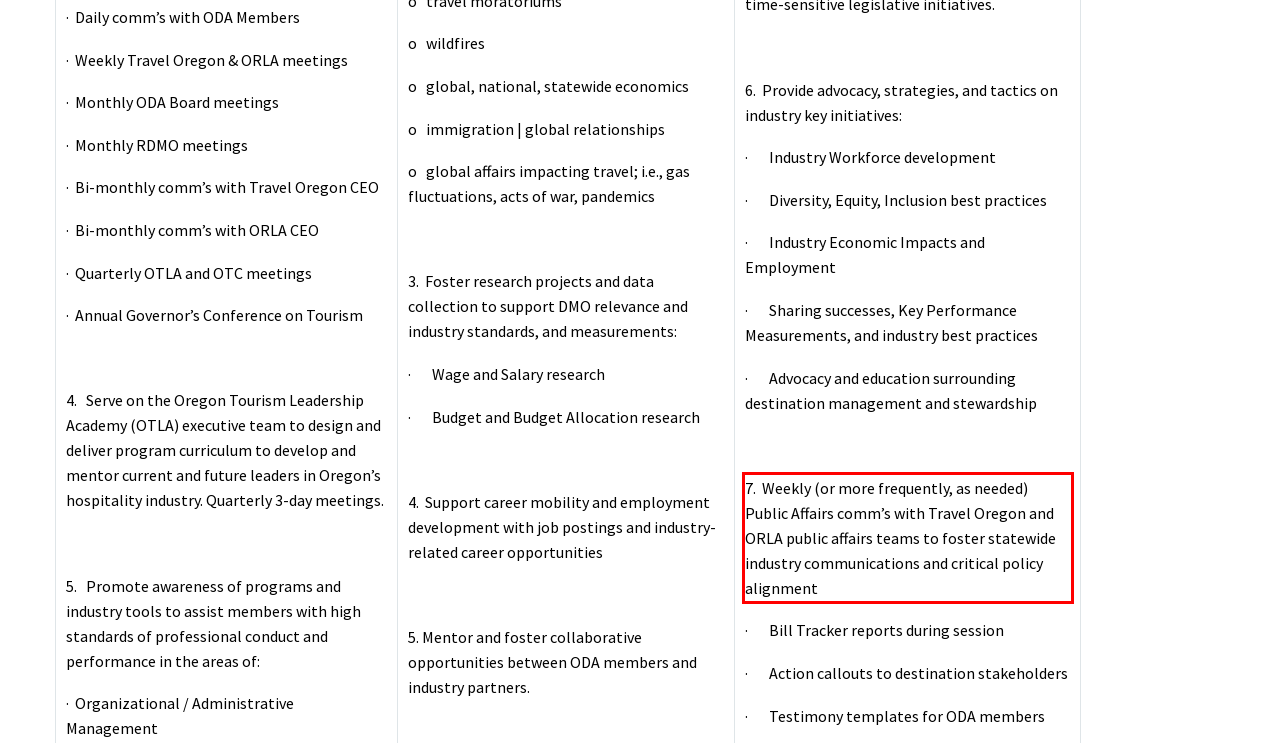Please use OCR to extract the text content from the red bounding box in the provided webpage screenshot.

7. Weekly (or more frequently, as needed) Public Affairs comm’s with Travel Oregon and ORLA public affairs teams to foster statewide industry communications and critical policy alignment